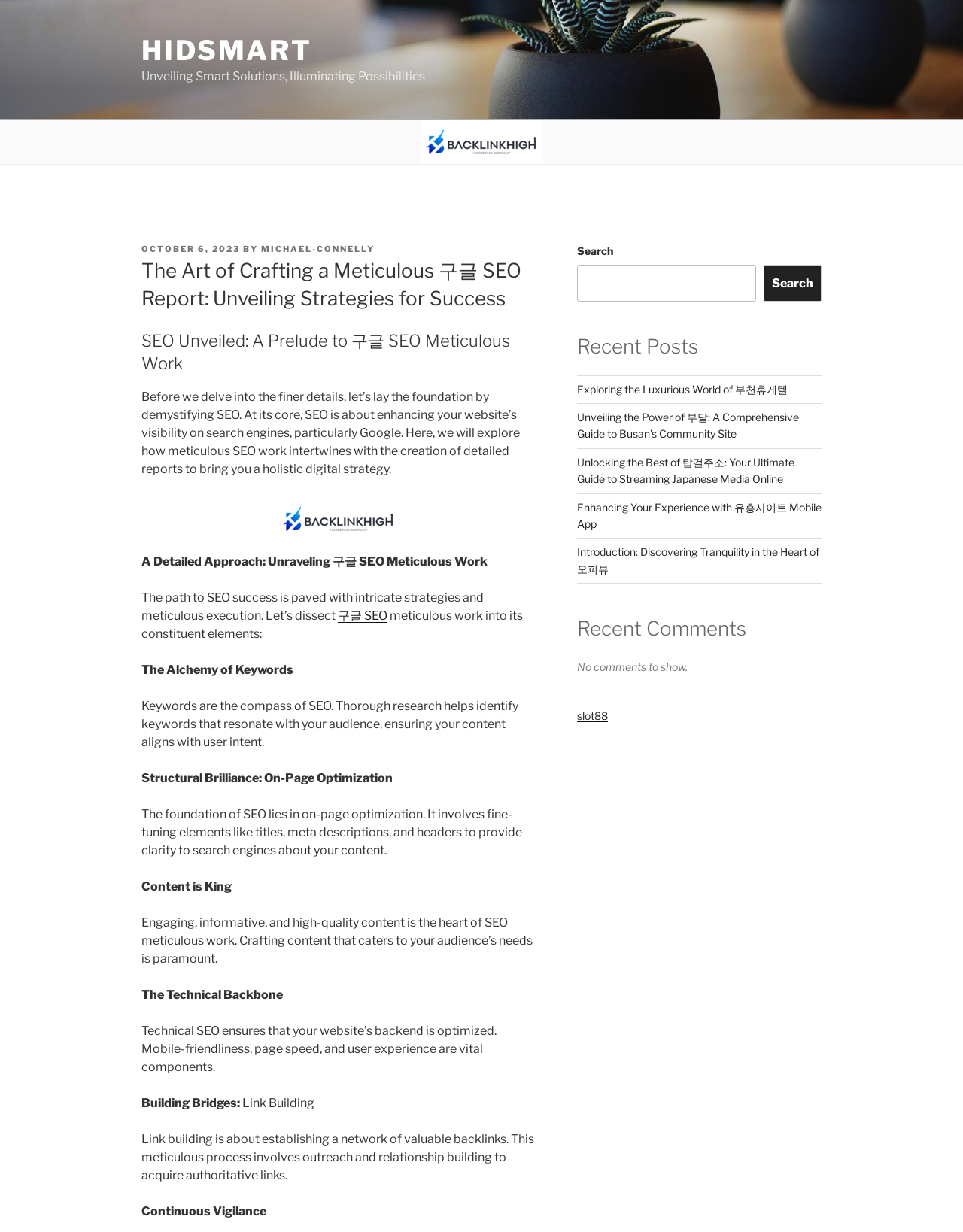Please identify the bounding box coordinates of the area I need to click to accomplish the following instruction: "Read the recent post 'Exploring the Luxurious World of 부천휴게텔'".

[0.599, 0.311, 0.818, 0.321]